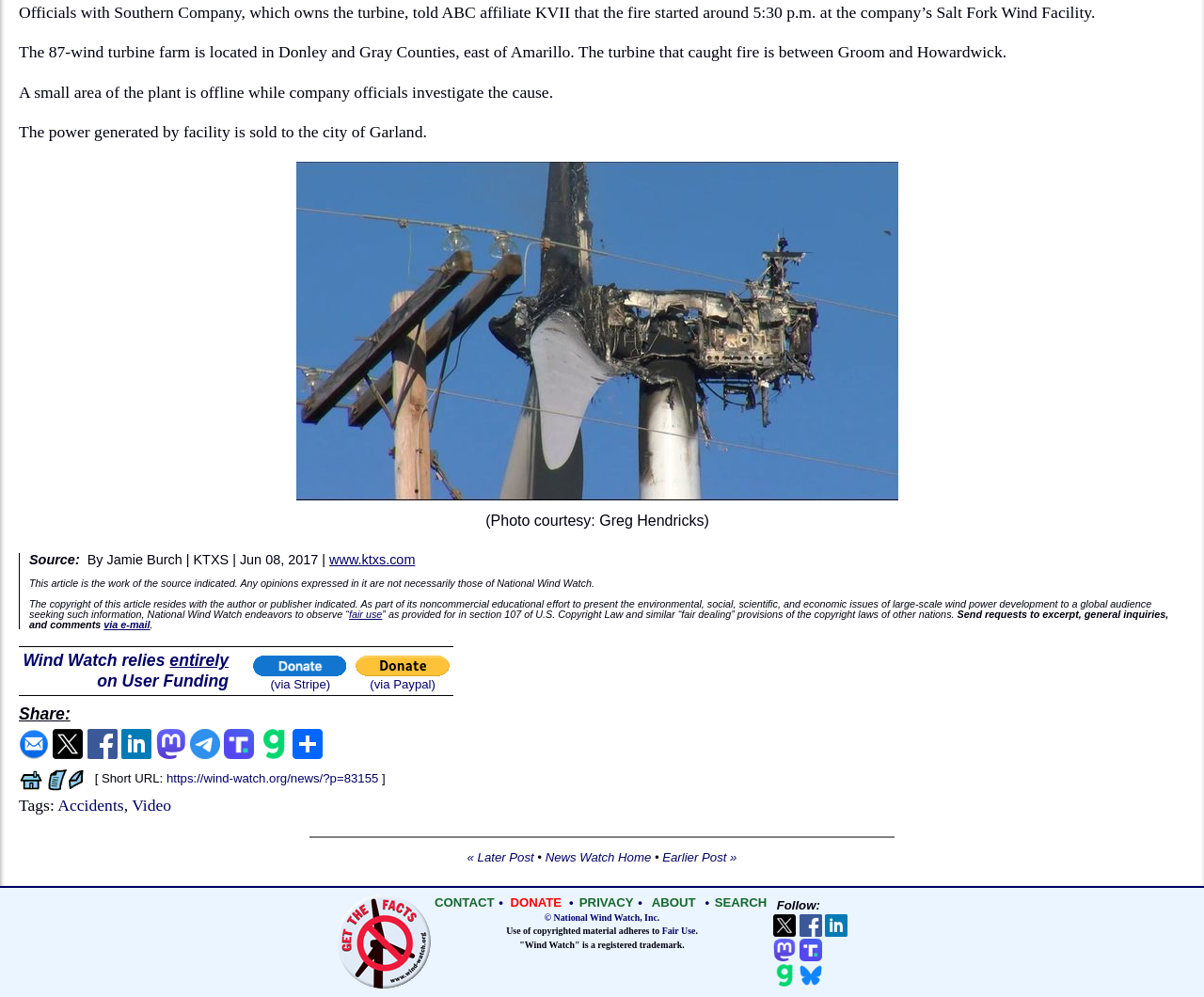What is the purpose of the facility?
Provide a detailed answer to the question, using the image to inform your response.

The text states that 'The power generated by facility is sold to the city of Garland.'